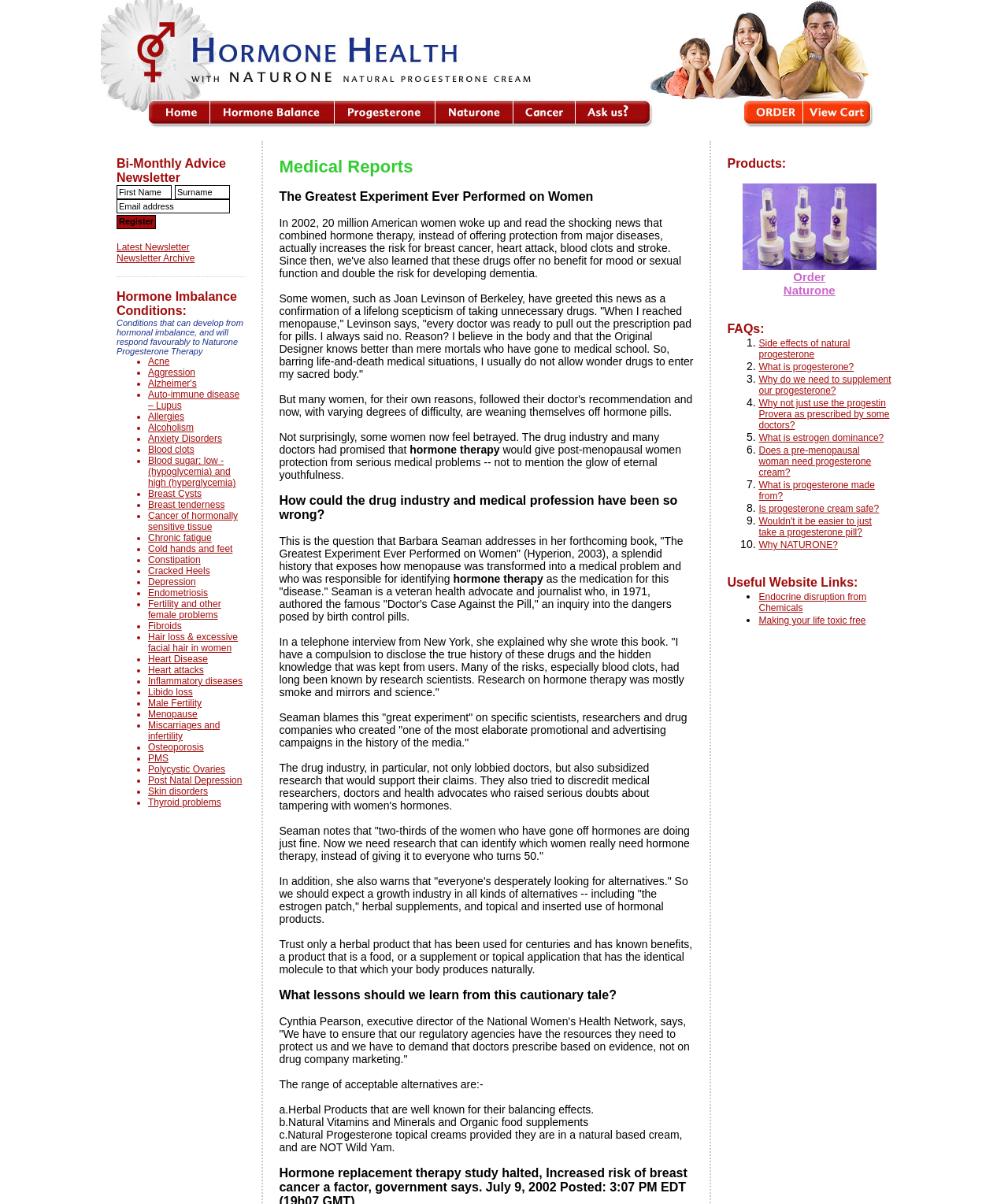Find the bounding box coordinates of the area that needs to be clicked in order to achieve the following instruction: "Click on Home page of Hormone Health". The coordinates should be specified as four float numbers between 0 and 1, i.e., [left, top, right, bottom].

[0.146, 0.098, 0.209, 0.109]